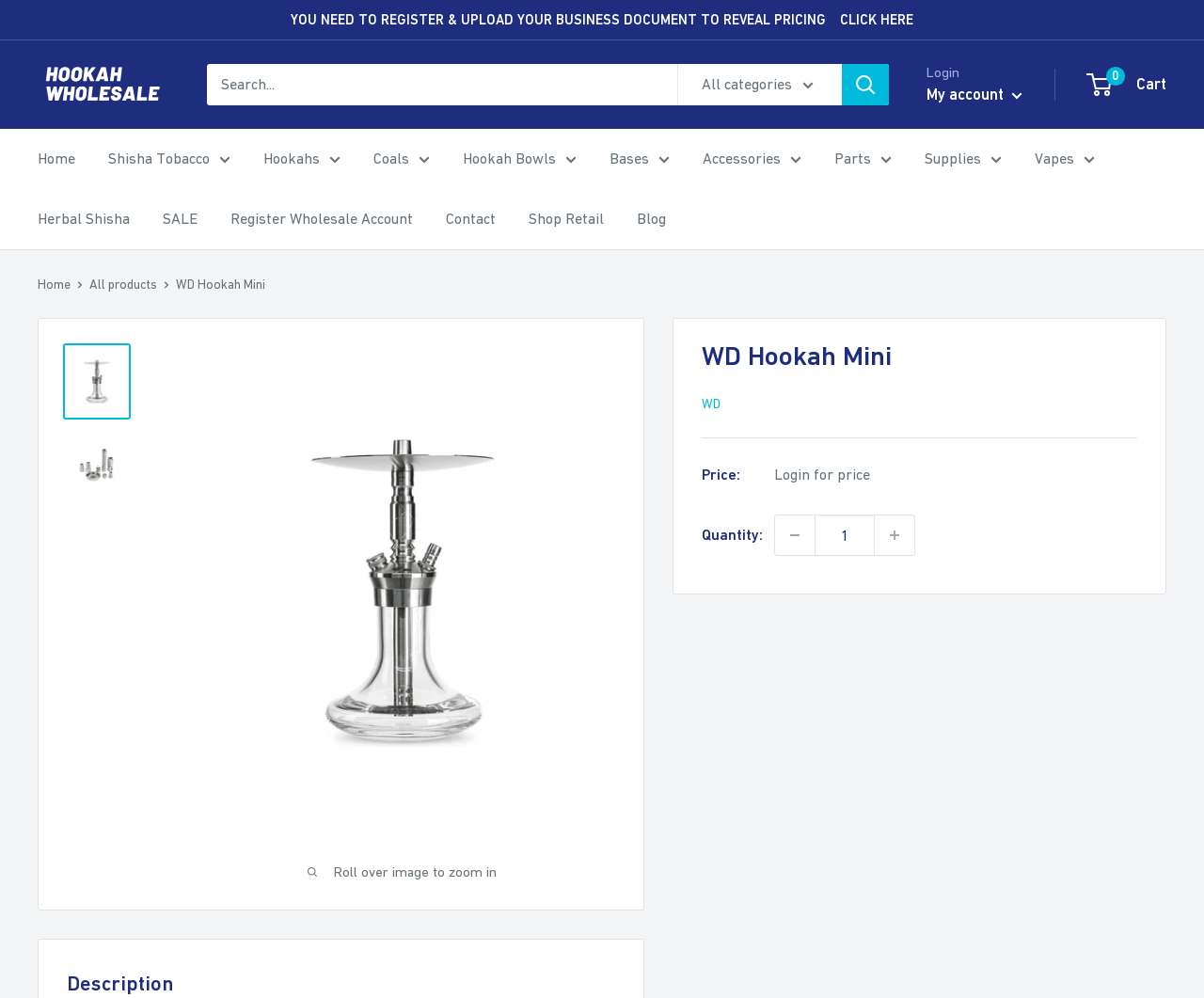Please provide the bounding box coordinates for the element that needs to be clicked to perform the following instruction: "View all categories". The coordinates should be given as four float numbers between 0 and 1, i.e., [left, top, right, bottom].

[0.563, 0.064, 0.699, 0.106]